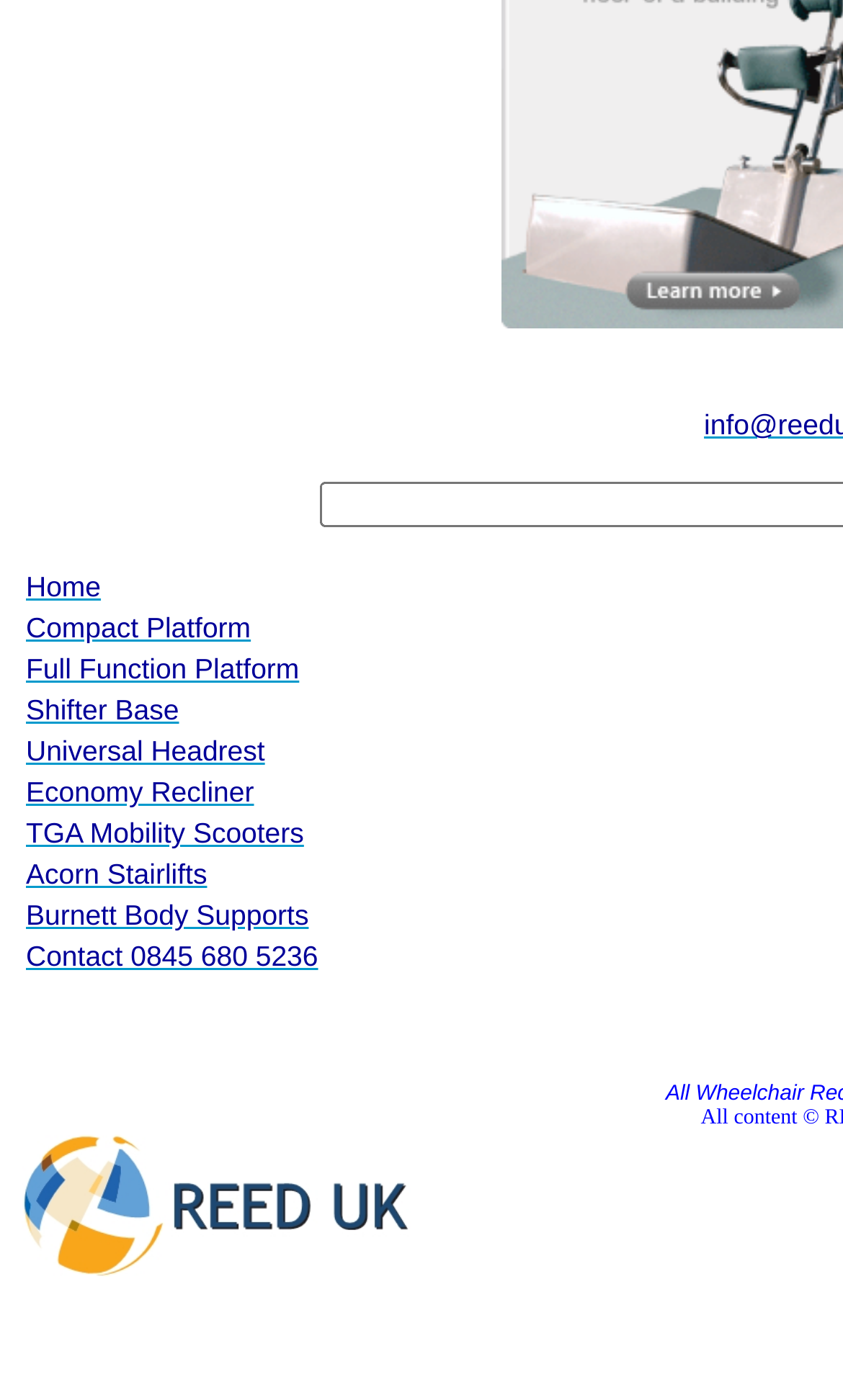Highlight the bounding box coordinates of the element that should be clicked to carry out the following instruction: "view Compact Platform". The coordinates must be given as four float numbers ranging from 0 to 1, i.e., [left, top, right, bottom].

[0.031, 0.437, 0.298, 0.46]